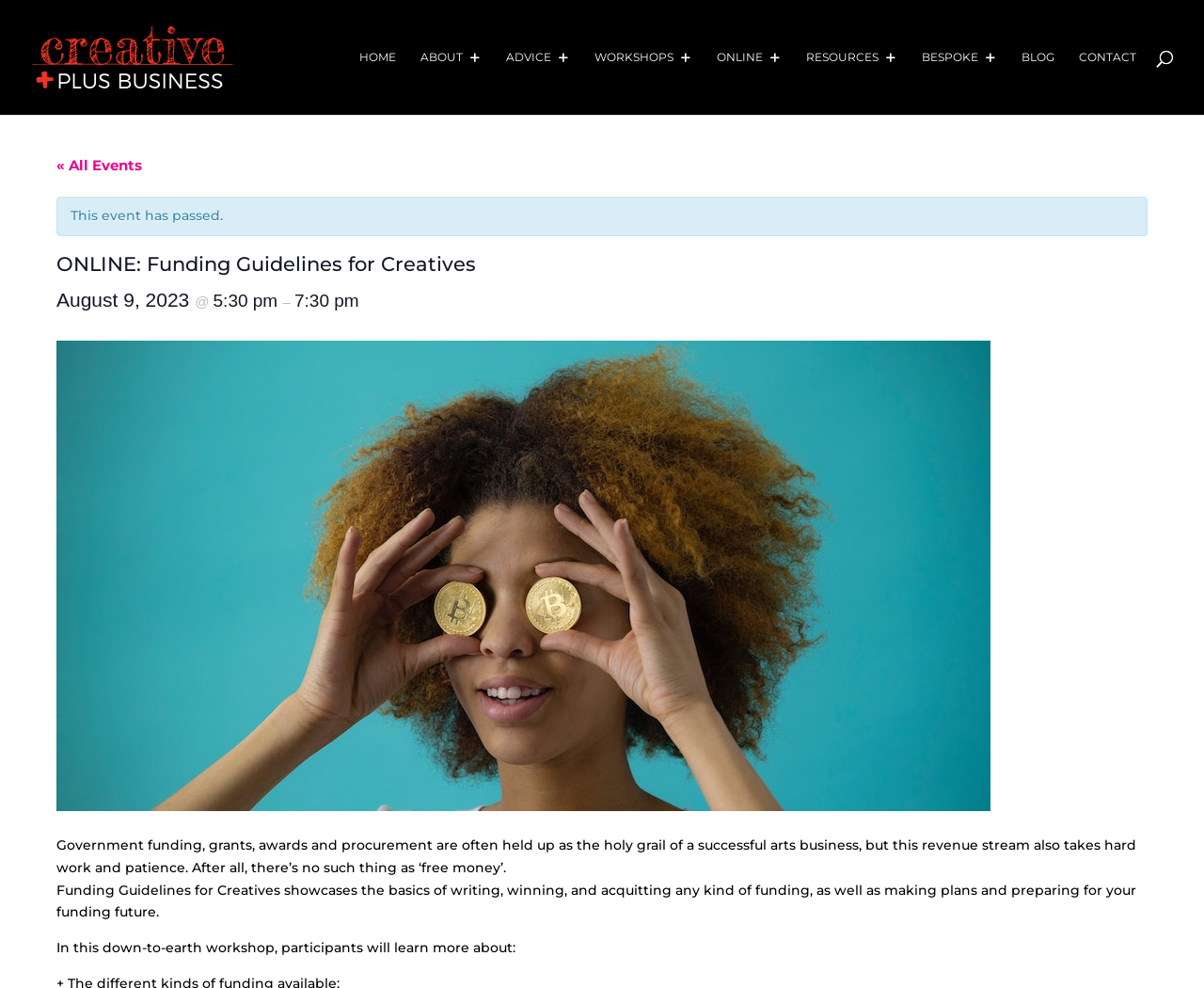Identify the bounding box coordinates for the element you need to click to achieve the following task: "view all events". Provide the bounding box coordinates as four float numbers between 0 and 1, in the form [left, top, right, bottom].

[0.047, 0.158, 0.118, 0.176]